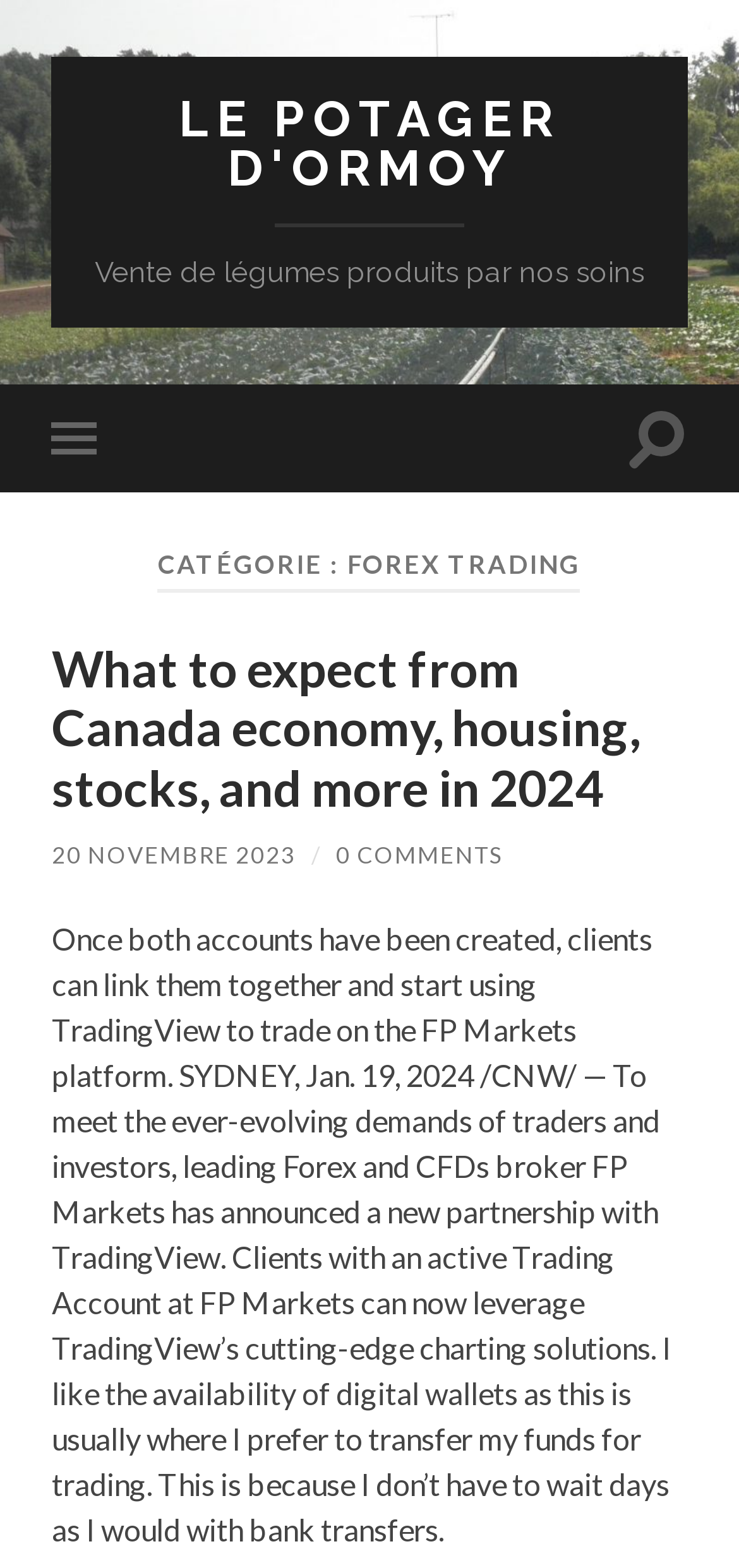Given the webpage screenshot, identify the bounding box of the UI element that matches this description: "Toggle mobile menu".

[0.07, 0.245, 0.152, 0.314]